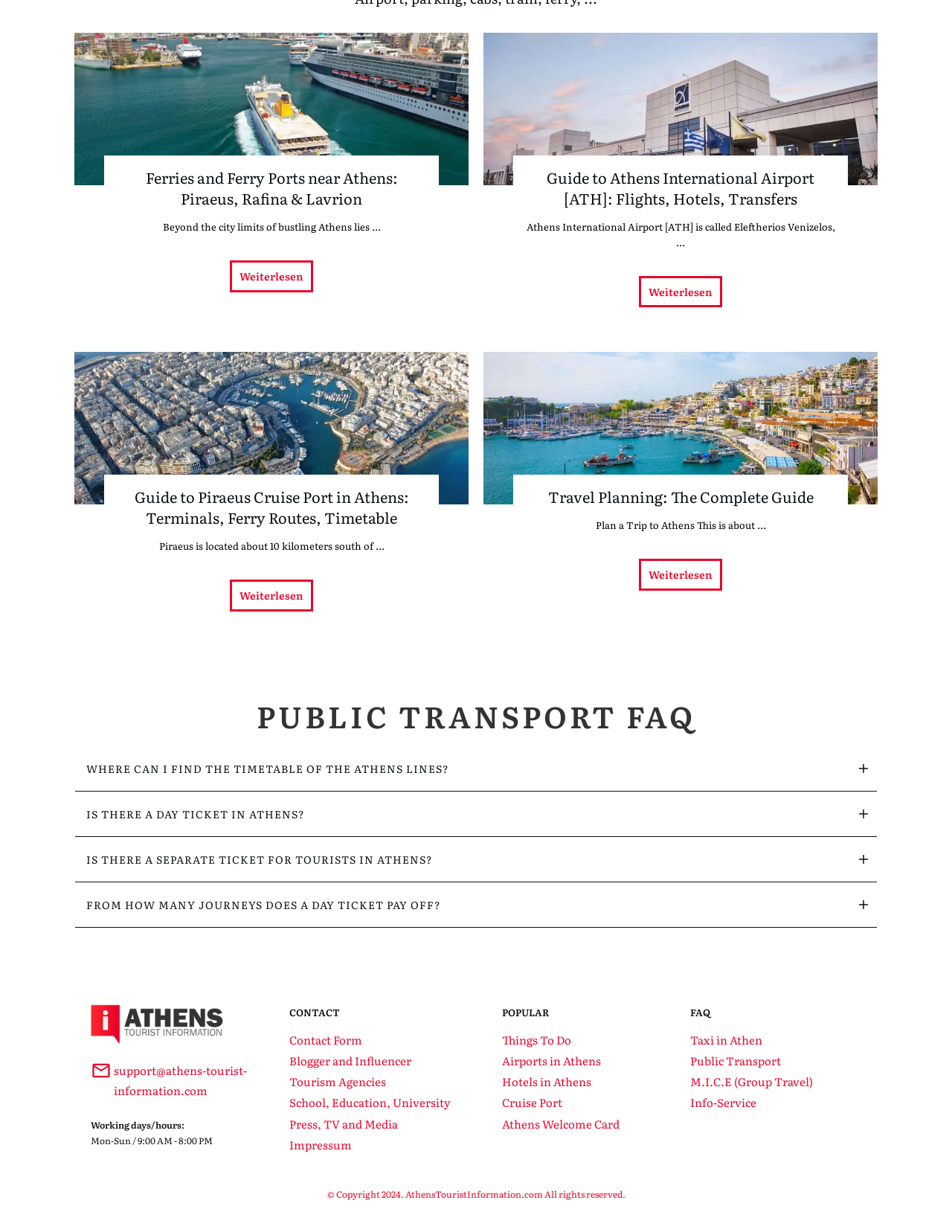Ascertain the bounding box coordinates for the UI element detailed here: "Travel Planning: The Complete Guide". The coordinates should be provided as [left, top, right, bottom] with each value being a float between 0 and 1.

[0.575, 0.393, 0.854, 0.412]